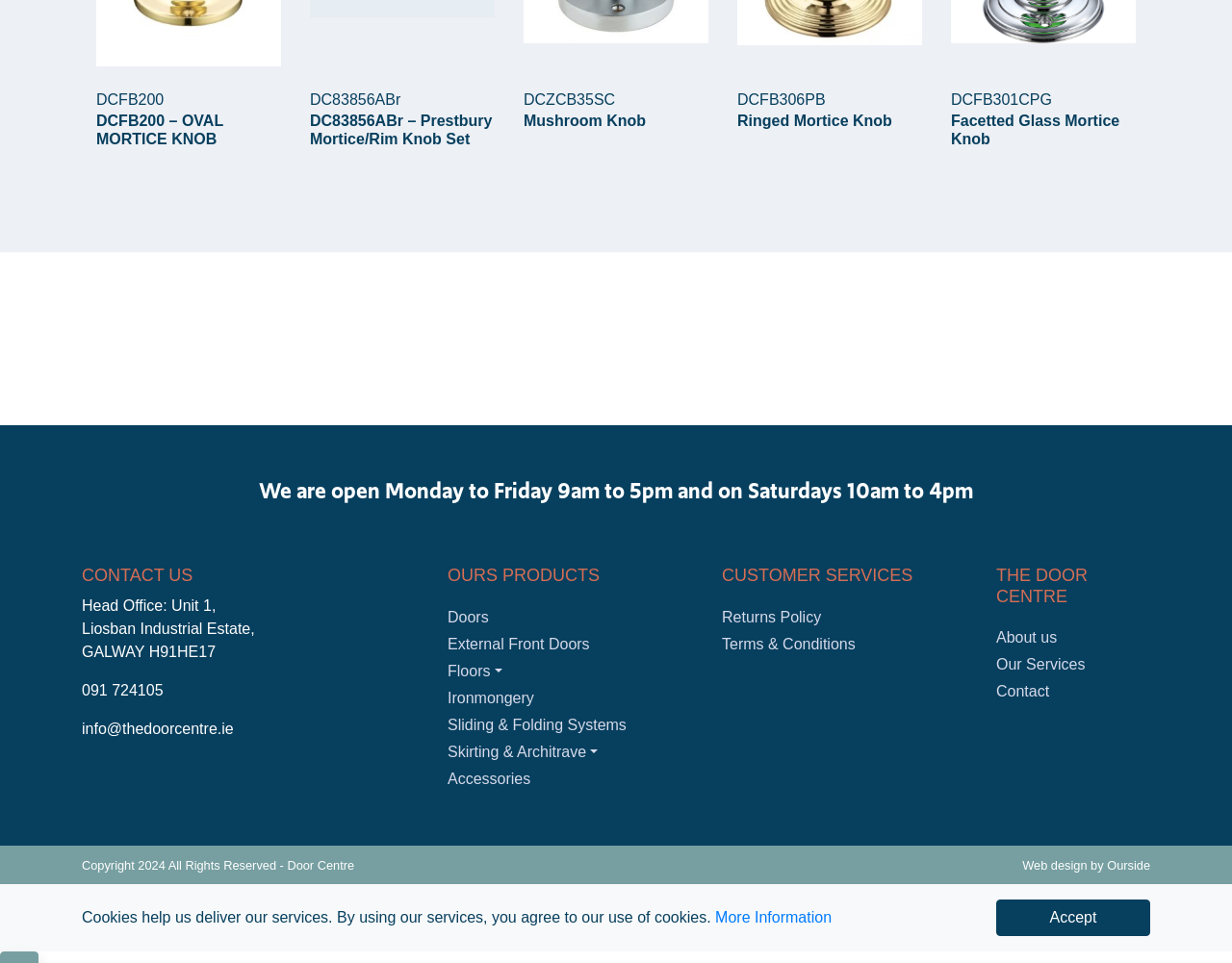What is the business hours of the door centre?
Refer to the image and answer the question using a single word or phrase.

Monday to Friday 9am to 5pm, Saturday 10am to 4pm